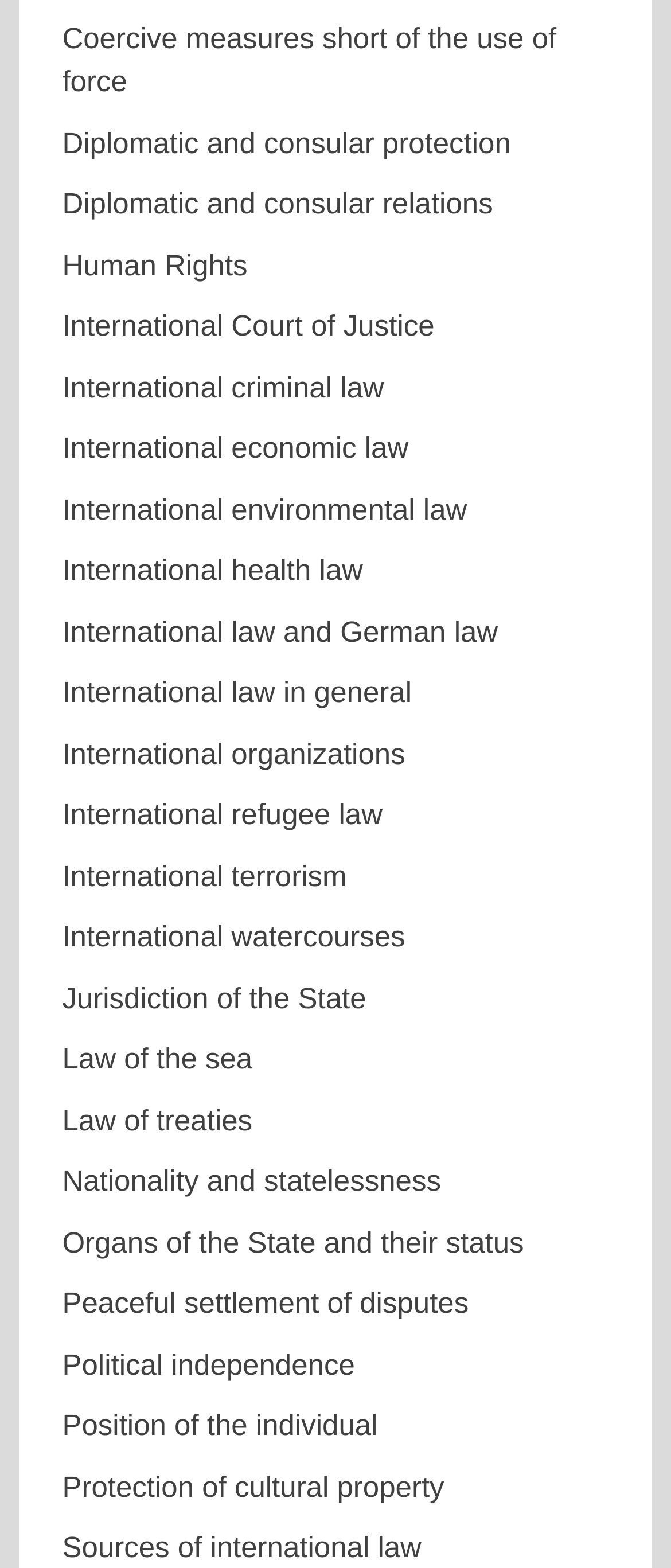Show the bounding box coordinates for the element that needs to be clicked to execute the following instruction: "Click on the Turkish link". Provide the coordinates in the form of four float numbers between 0 and 1, i.e., [left, top, right, bottom].

None